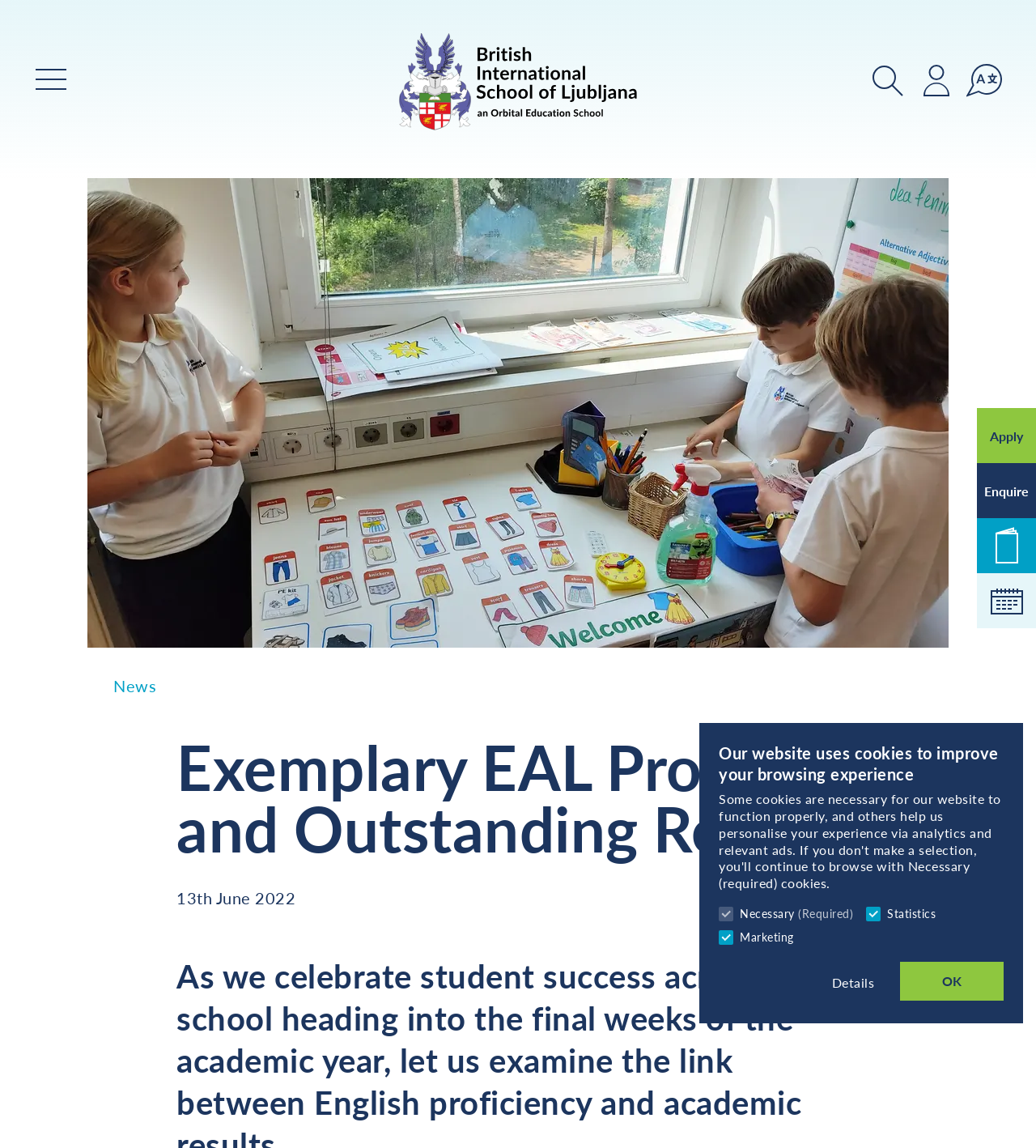Predict the bounding box coordinates of the area that should be clicked to accomplish the following instruction: "Click the News link". The bounding box coordinates should consist of four float numbers between 0 and 1, i.e., [left, top, right, bottom].

[0.943, 0.451, 1.0, 0.499]